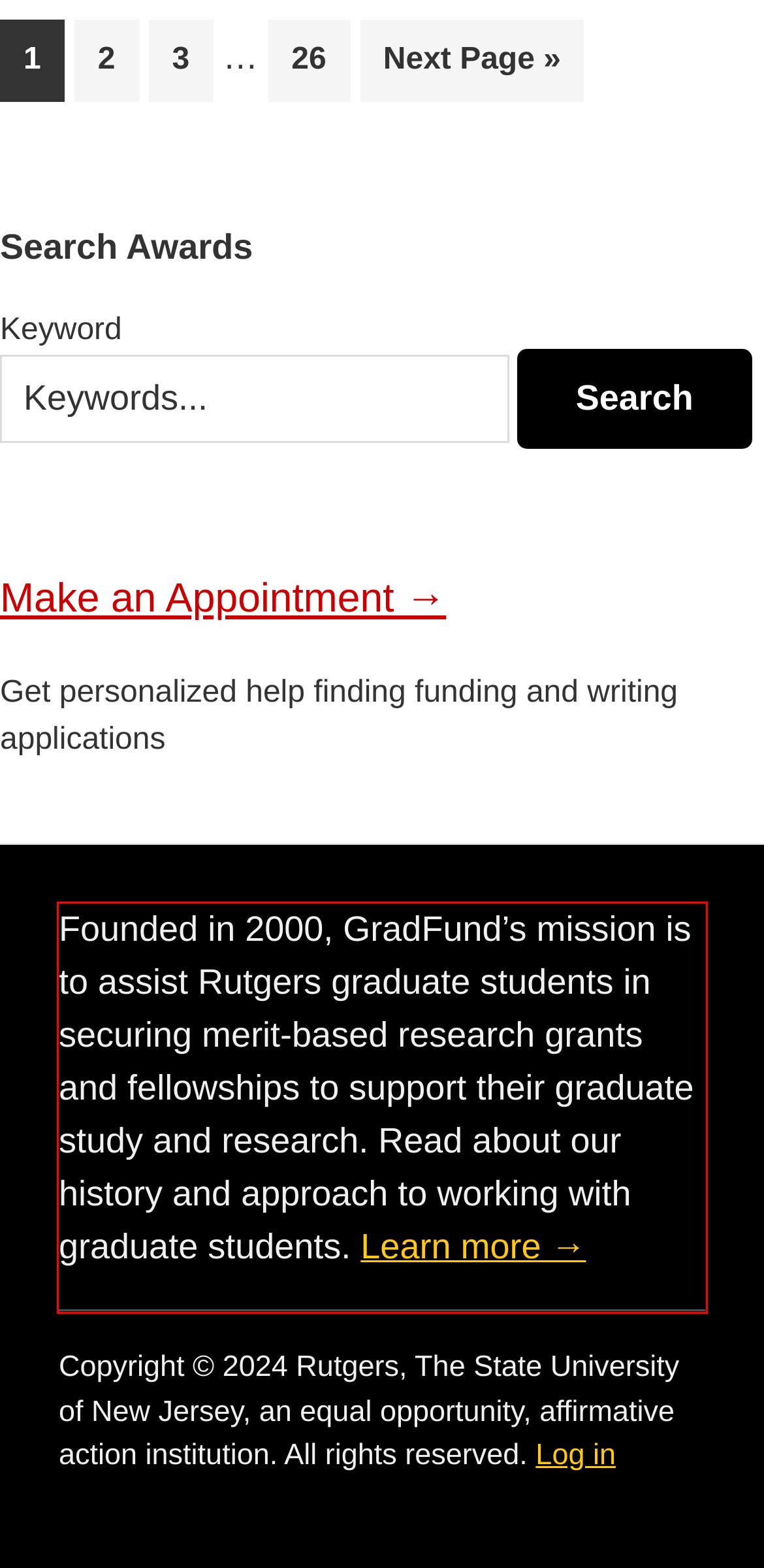Using the provided screenshot of a webpage, recognize the text inside the red rectangle bounding box by performing OCR.

Founded in 2000, GradFund’s mission is to assist Rutgers graduate students in securing merit-based research grants and fellowships to support their graduate study and research. Read about our history and approach to working with graduate students. Learn more →